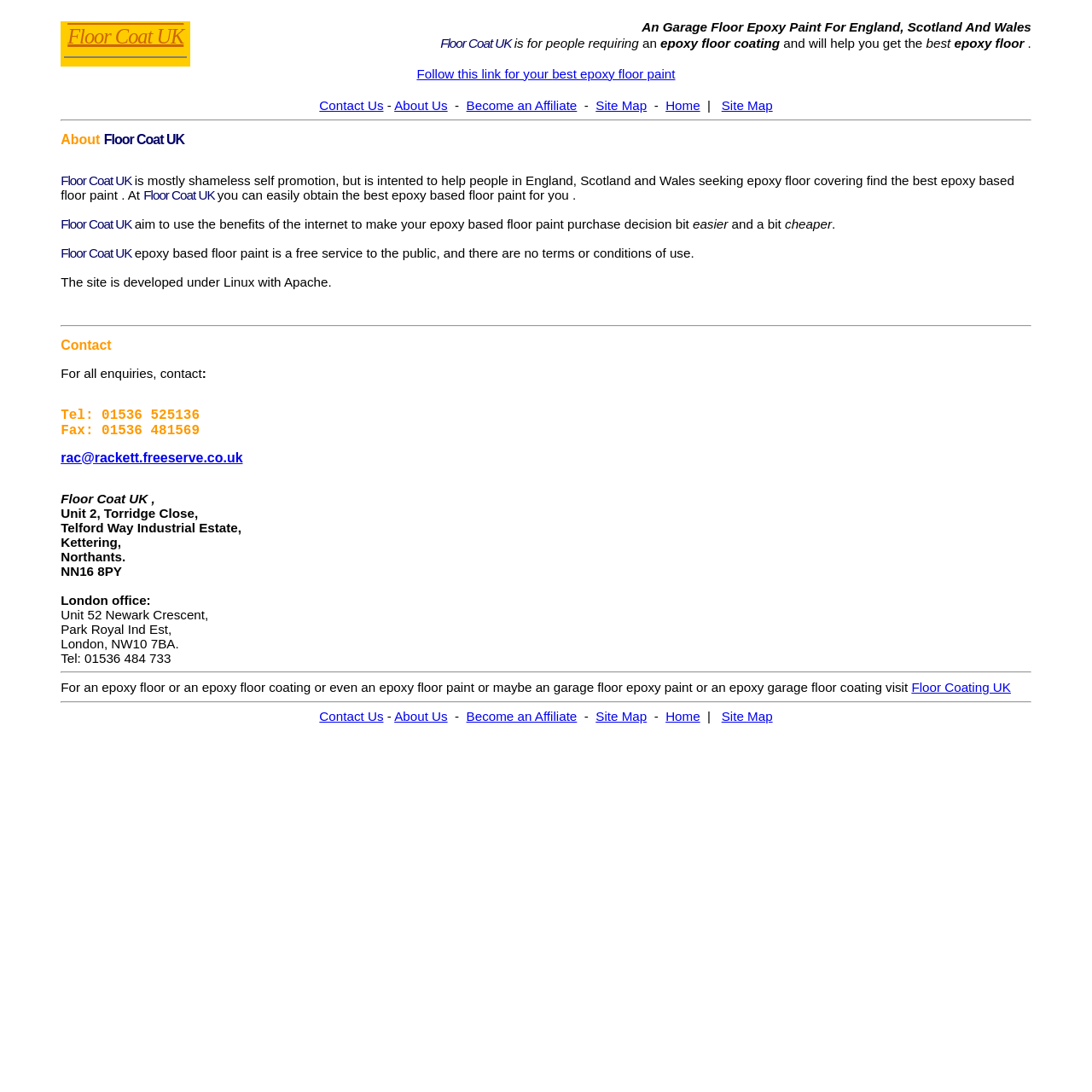Indicate the bounding box coordinates of the element that must be clicked to execute the instruction: "Click on the link to contact us". The coordinates should be given as four float numbers between 0 and 1, i.e., [left, top, right, bottom].

[0.292, 0.09, 0.351, 0.103]